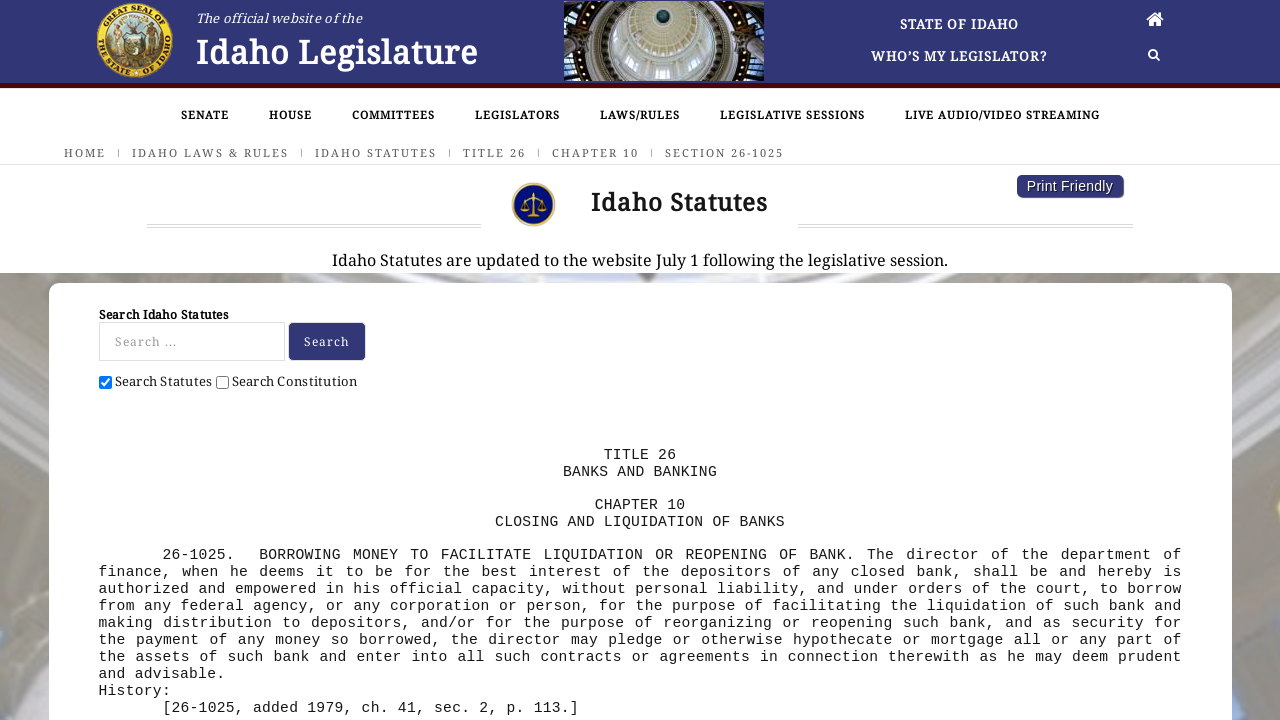Highlight the bounding box coordinates of the region I should click on to meet the following instruction: "Search for a legislator".

[0.68, 0.064, 0.818, 0.095]